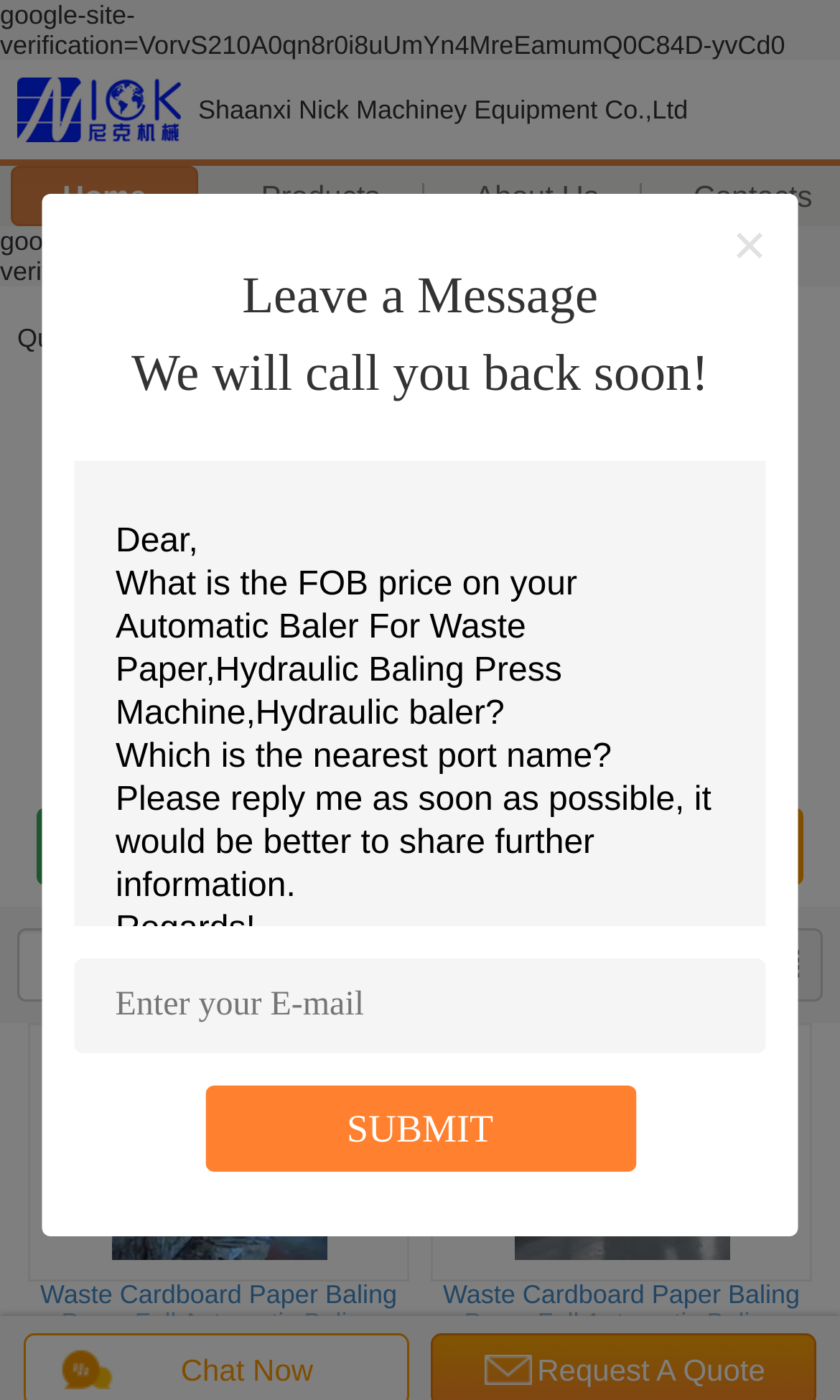Please give a short response to the question using one word or a phrase:
What type of product is shown in the image?

Waste Paper Recycling Baler